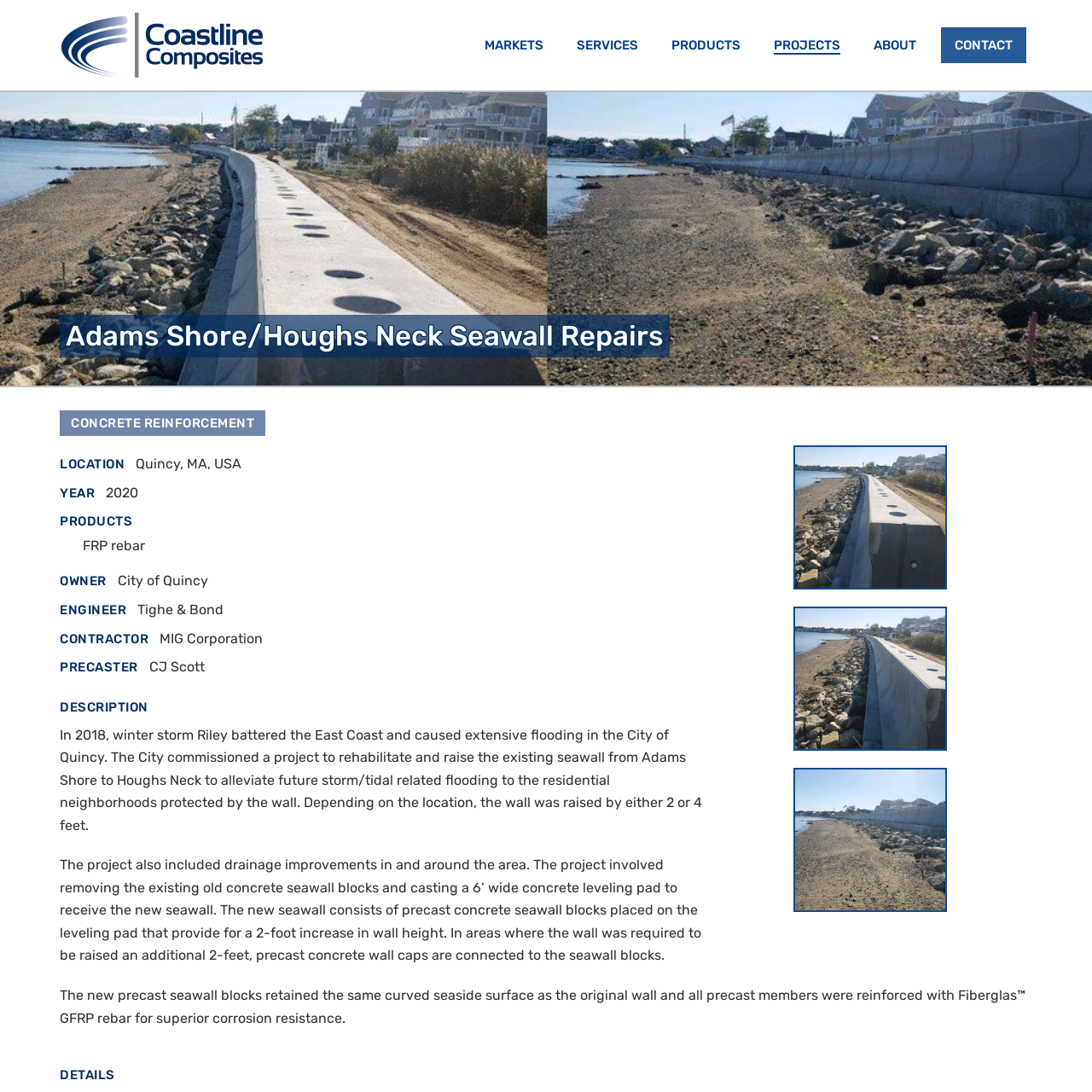Kindly determine the bounding box coordinates for the area that needs to be clicked to execute this instruction: "View the 'cci-quincy-2' project".

[0.727, 0.408, 0.867, 0.54]